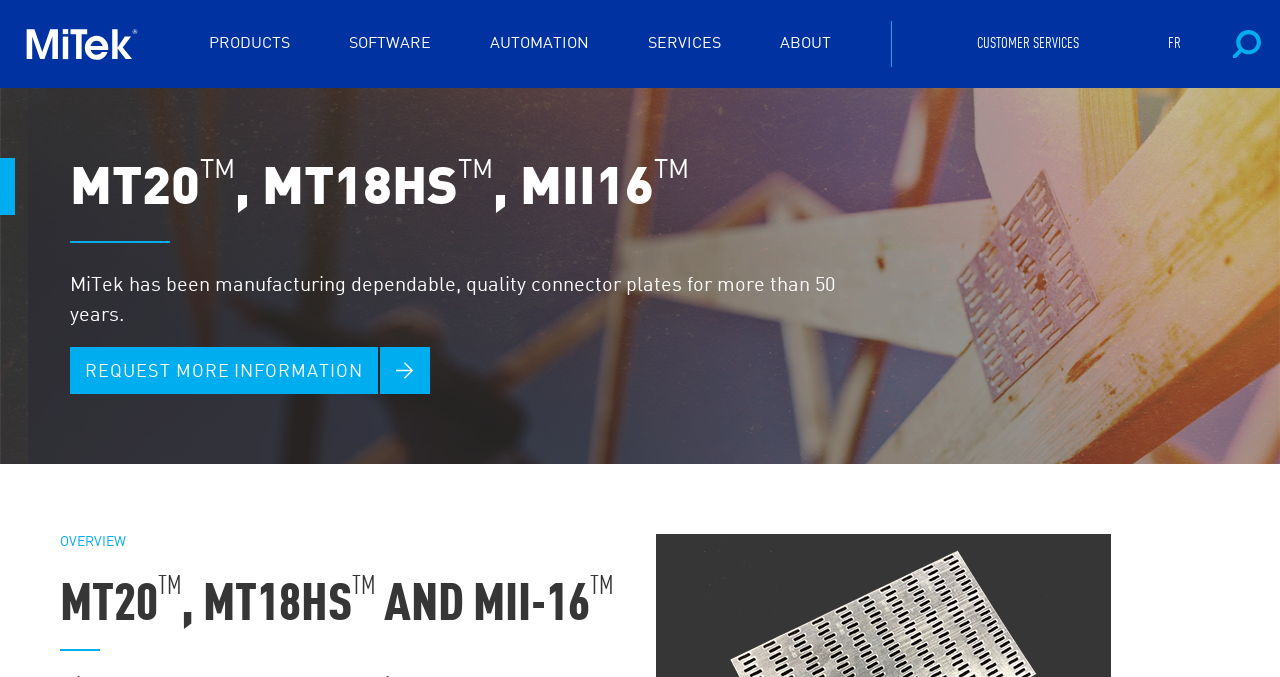Select the bounding box coordinates of the element I need to click to carry out the following instruction: "Learn more about deep learning on Amazon.co.jp".

None